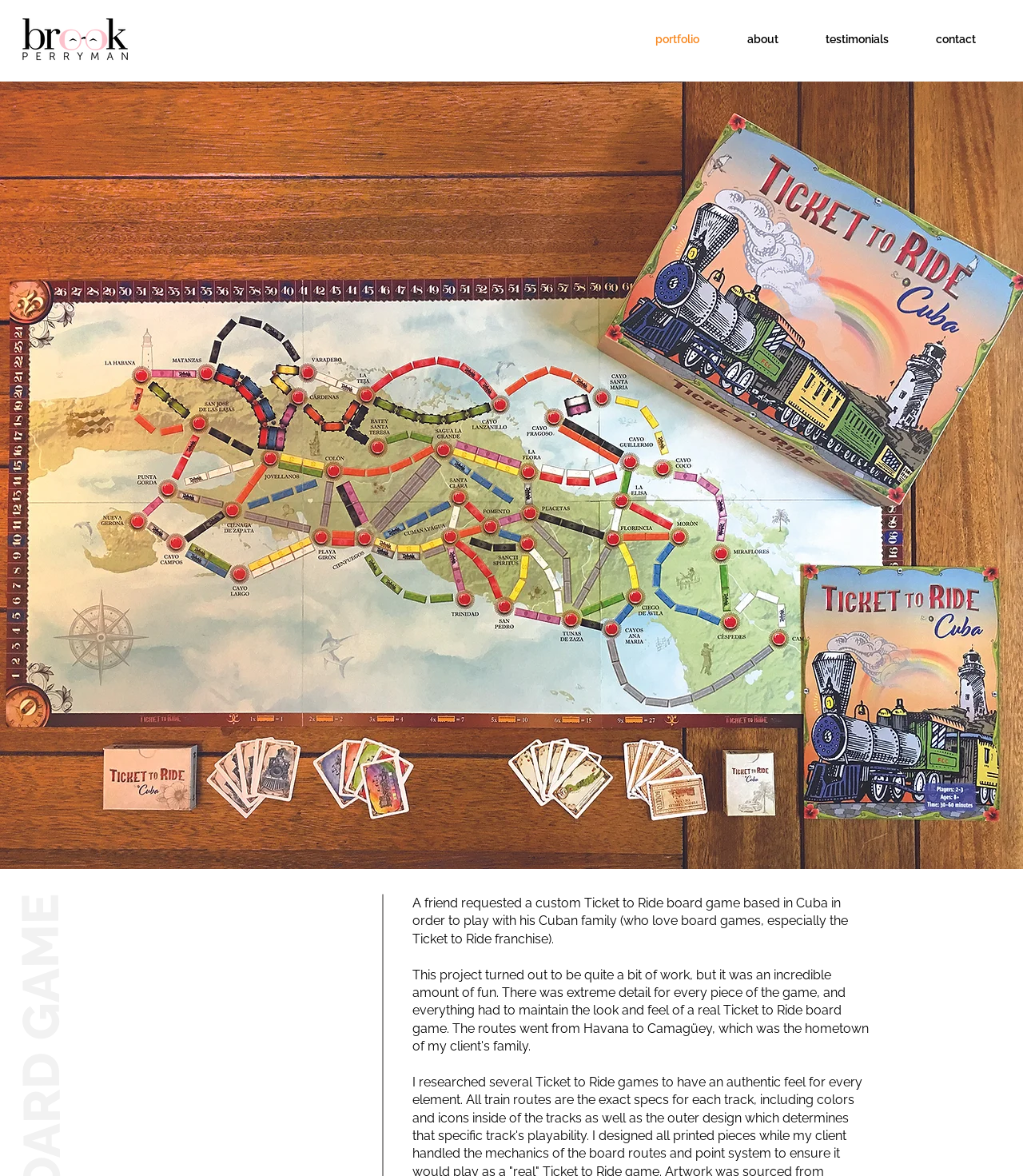Please find the bounding box for the UI element described by: "about".

[0.707, 0.016, 0.784, 0.05]